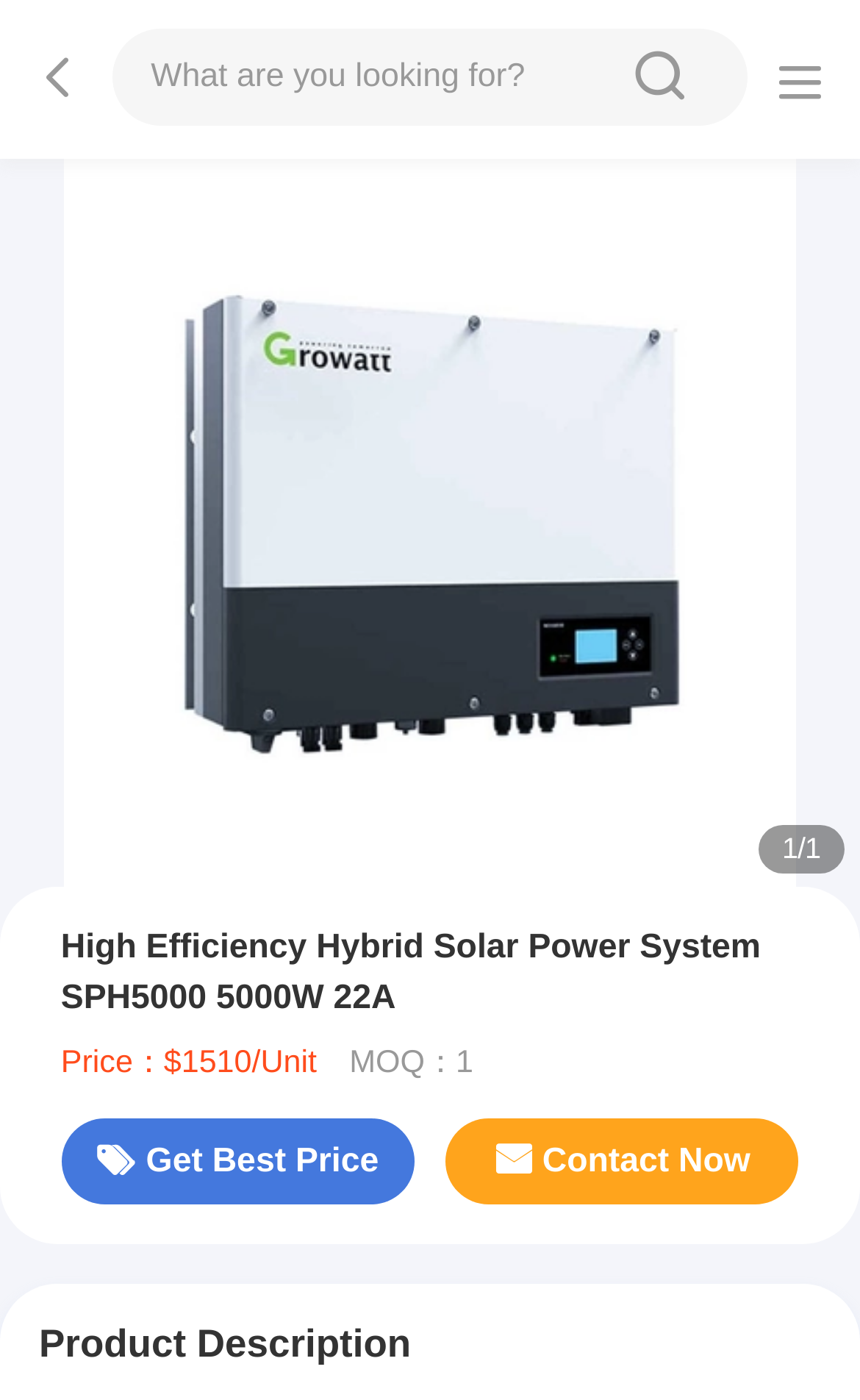Please examine the image and provide a detailed answer to the question: What is the price of the High Efficiency Hybrid Solar Power System?

I found the price information in the section below the product image, where it says 'Price：$1510/Unit'.